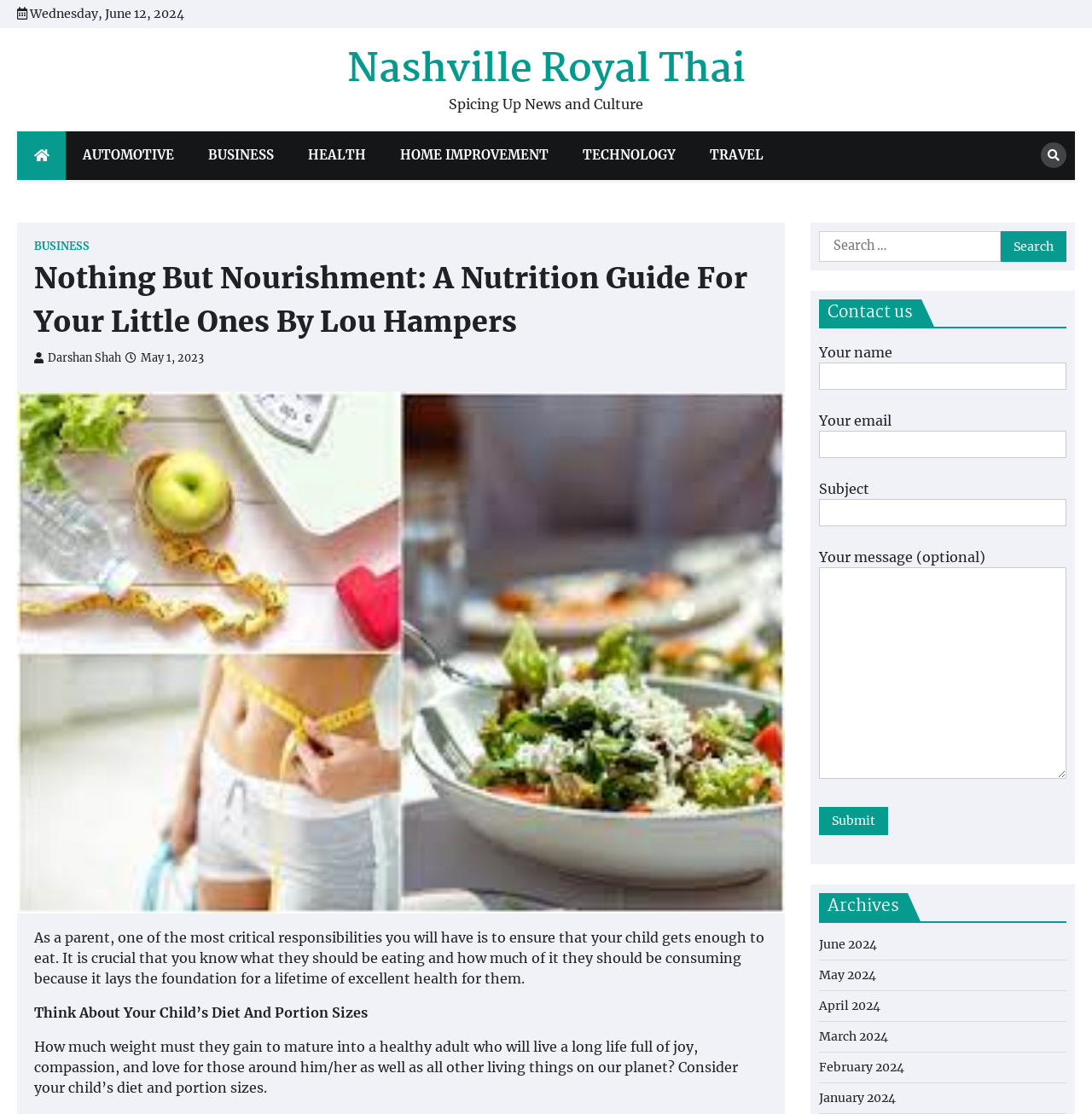Provide a brief response to the question below using one word or phrase:
How many months are listed in the archives section?

6